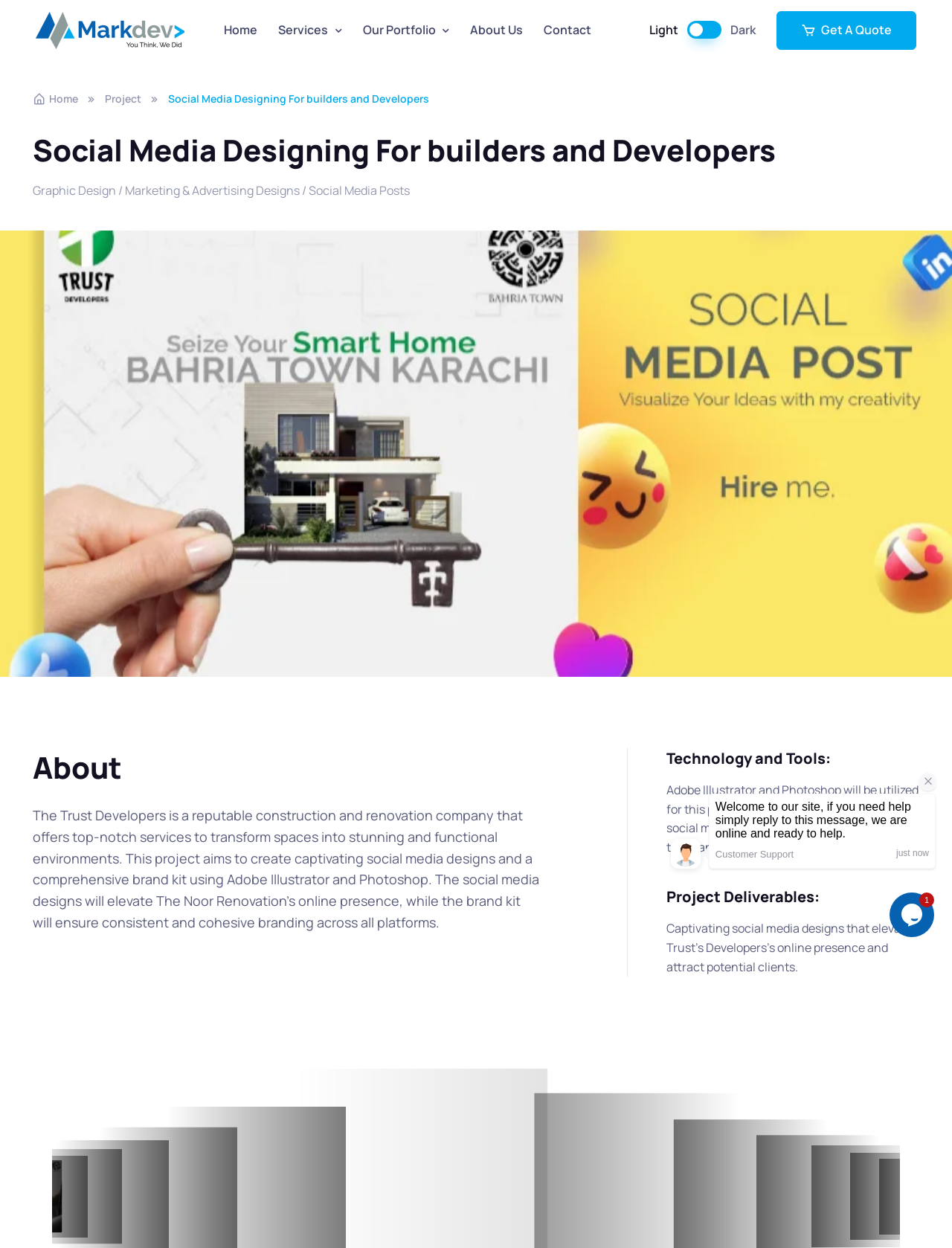Find the bounding box coordinates of the element you need to click on to perform this action: 'Open the 'About Us' page'. The coordinates should be represented by four float values between 0 and 1, in the format [left, top, right, bottom].

[0.483, 0.012, 0.56, 0.037]